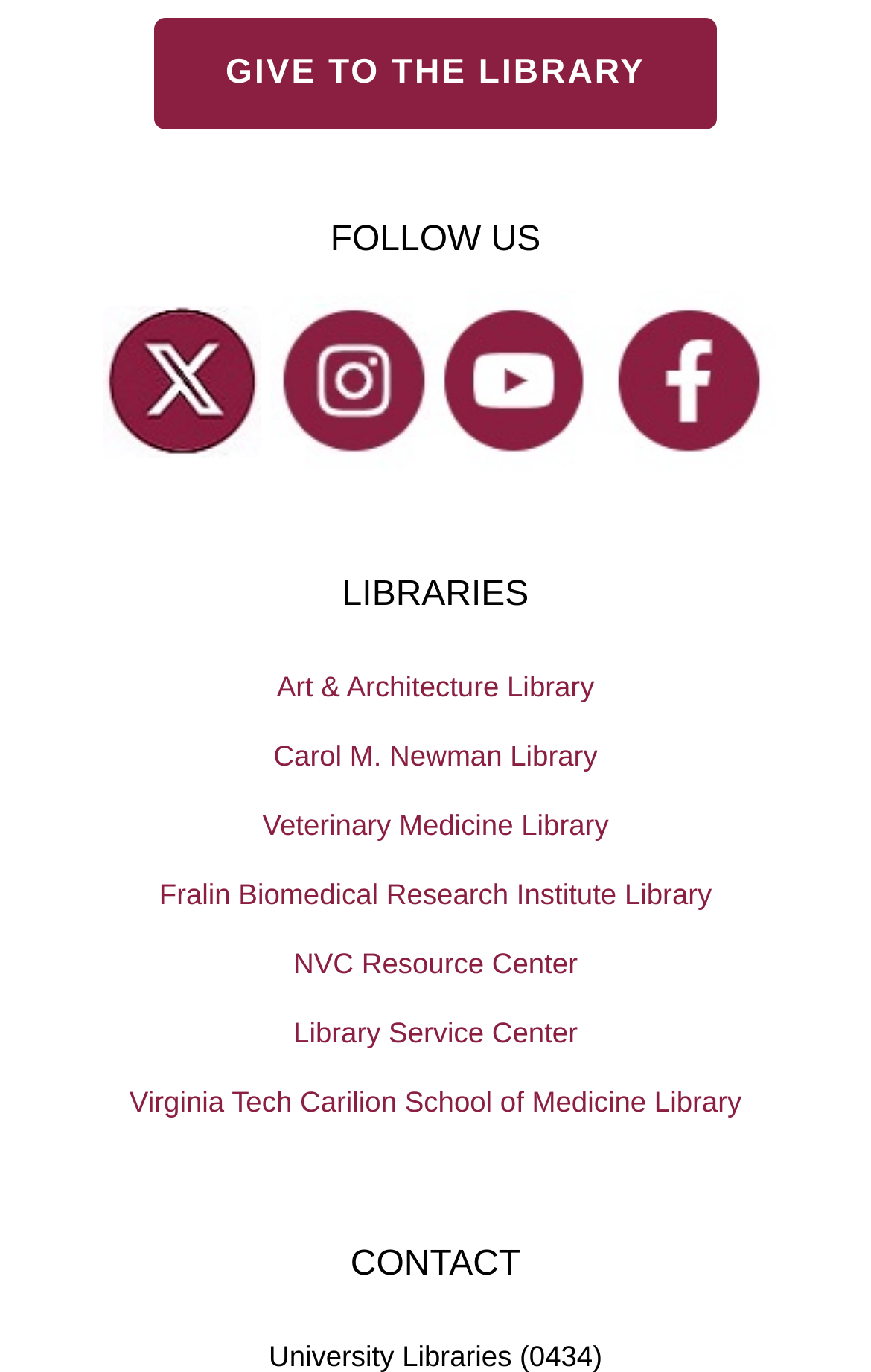Find the bounding box of the UI element described as: "Twitter". The bounding box coordinates should be given as four float values between 0 and 1, i.e., [left, top, right, bottom].

[0.145, 0.238, 0.273, 0.319]